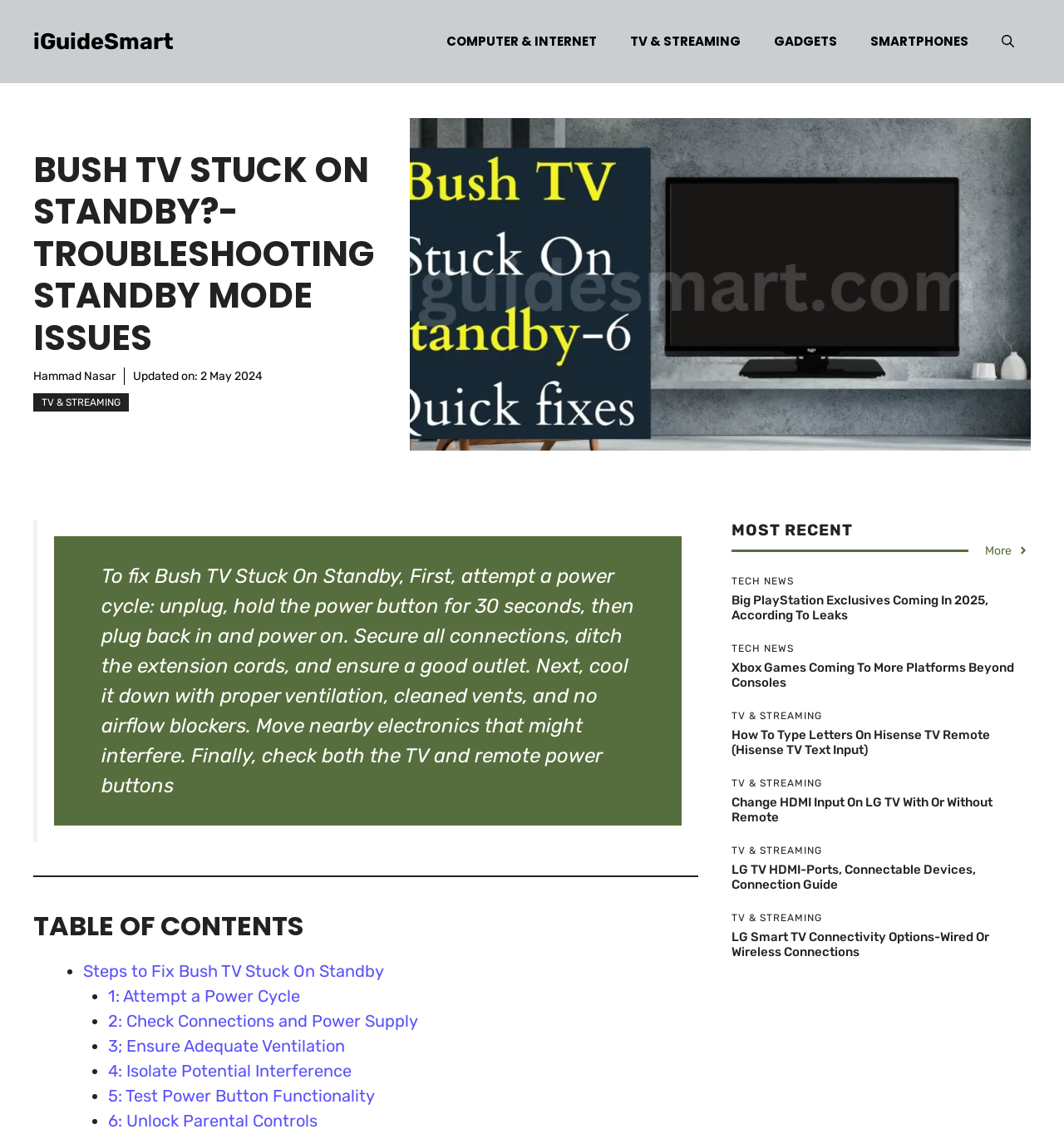Give a succinct answer to this question in a single word or phrase: 
What is the purpose of the 'TABLE OF CONTENTS' section?

To navigate troubleshooting steps